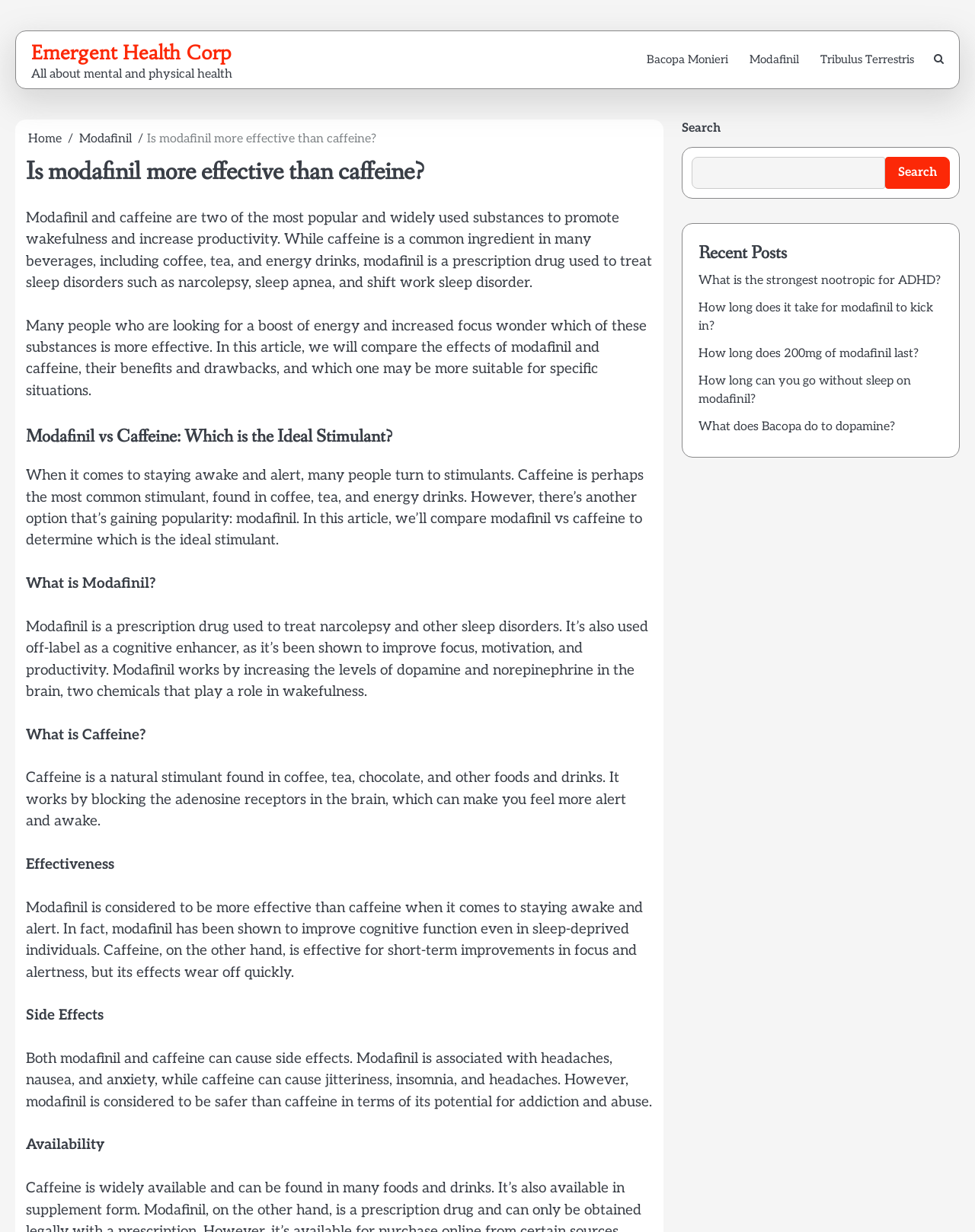Describe in detail what you see on the webpage.

The webpage is about comparing the effectiveness of modafinil and caffeine, two popular substances used to promote wakefulness and increase productivity. At the top, there is a link to "Emergent Health Corp" and a brief description of the website's focus on mental and physical health. 

Below this, there are three links to related topics: "Bacopa Monieri", "Modafinil", and "Tribulus Terrestris". On the right side, there is a navigation menu with a "Home" link and a "Modafinil" link, followed by a header that repeats the title of the webpage: "Is modafinil more effective than caffeine?".

The main content of the webpage is divided into sections, starting with an introduction that explains the purpose of the article. This is followed by a section comparing modafinil and caffeine, which includes subheadings such as "Modafinil vs Caffeine: Which is the Ideal Stimulant?", "What is Modafinil?", "What is Caffeine?", "Effectiveness", "Side Effects", and "Availability". Each of these sections provides a brief description of the topic.

On the right side of the webpage, there is a search bar with a "Search" button, followed by a section titled "Recent Posts" that lists several links to related articles, such as "What is the strongest nootropic for ADHD?" and "How long does it take for modafinil to kick in?".